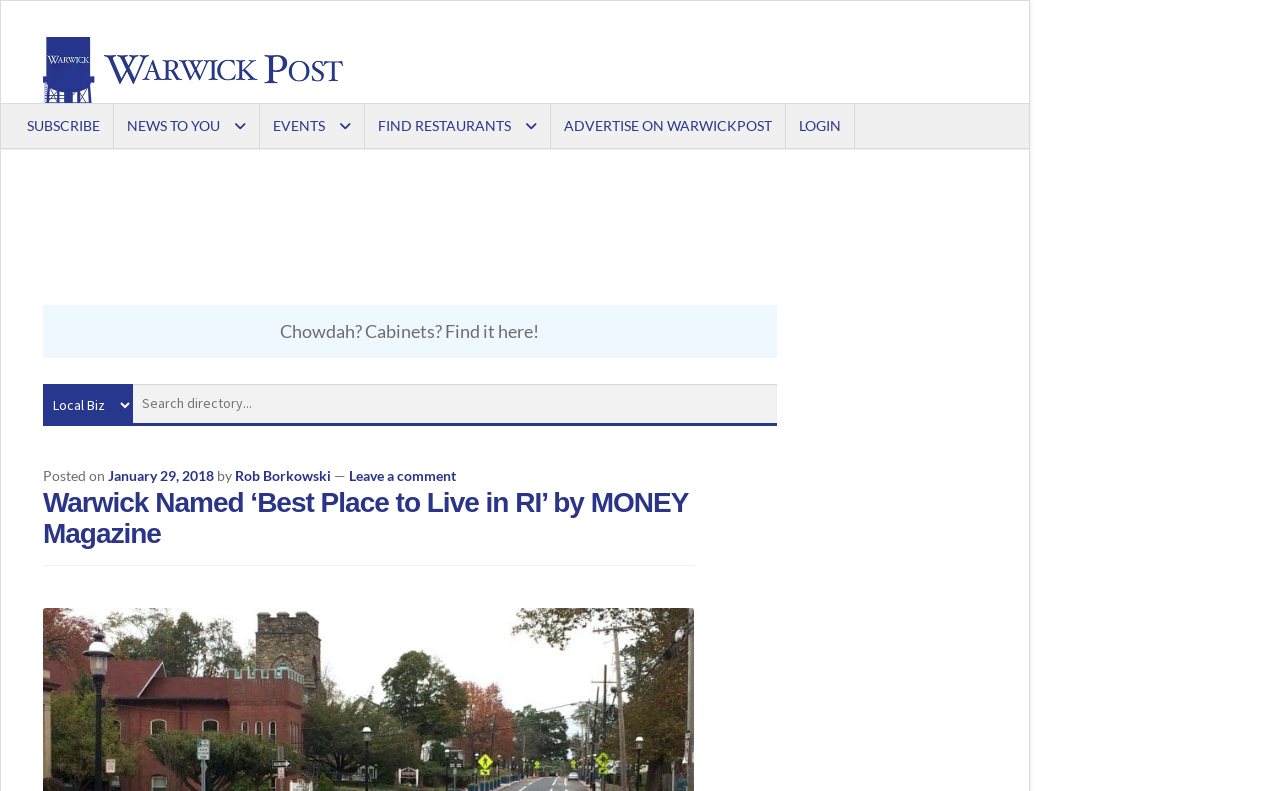Determine the bounding box coordinates of the section I need to click to execute the following instruction: "Visit 'WarwickPost.com'". Provide the coordinates as four float numbers between 0 and 1, i.e., [left, top, right, bottom].

[0.033, 0.047, 0.322, 0.13]